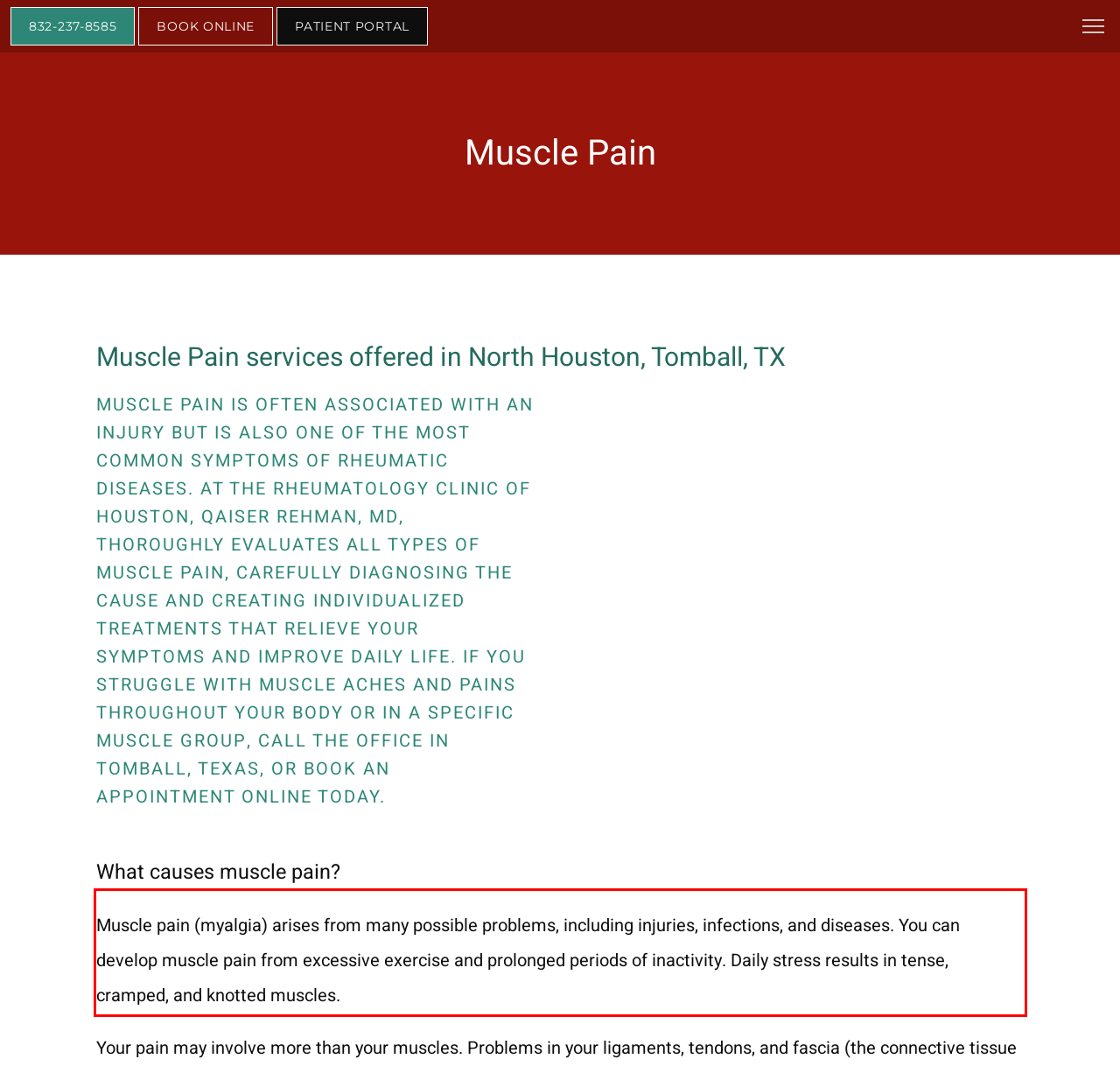There is a screenshot of a webpage with a red bounding box around a UI element. Please use OCR to extract the text within the red bounding box.

Muscle pain (myalgia) arises from many possible problems, including injuries, infections, and diseases. You can develop muscle pain from excessive exercise and prolonged periods of inactivity. Daily stress results in tense, cramped, and knotted muscles.